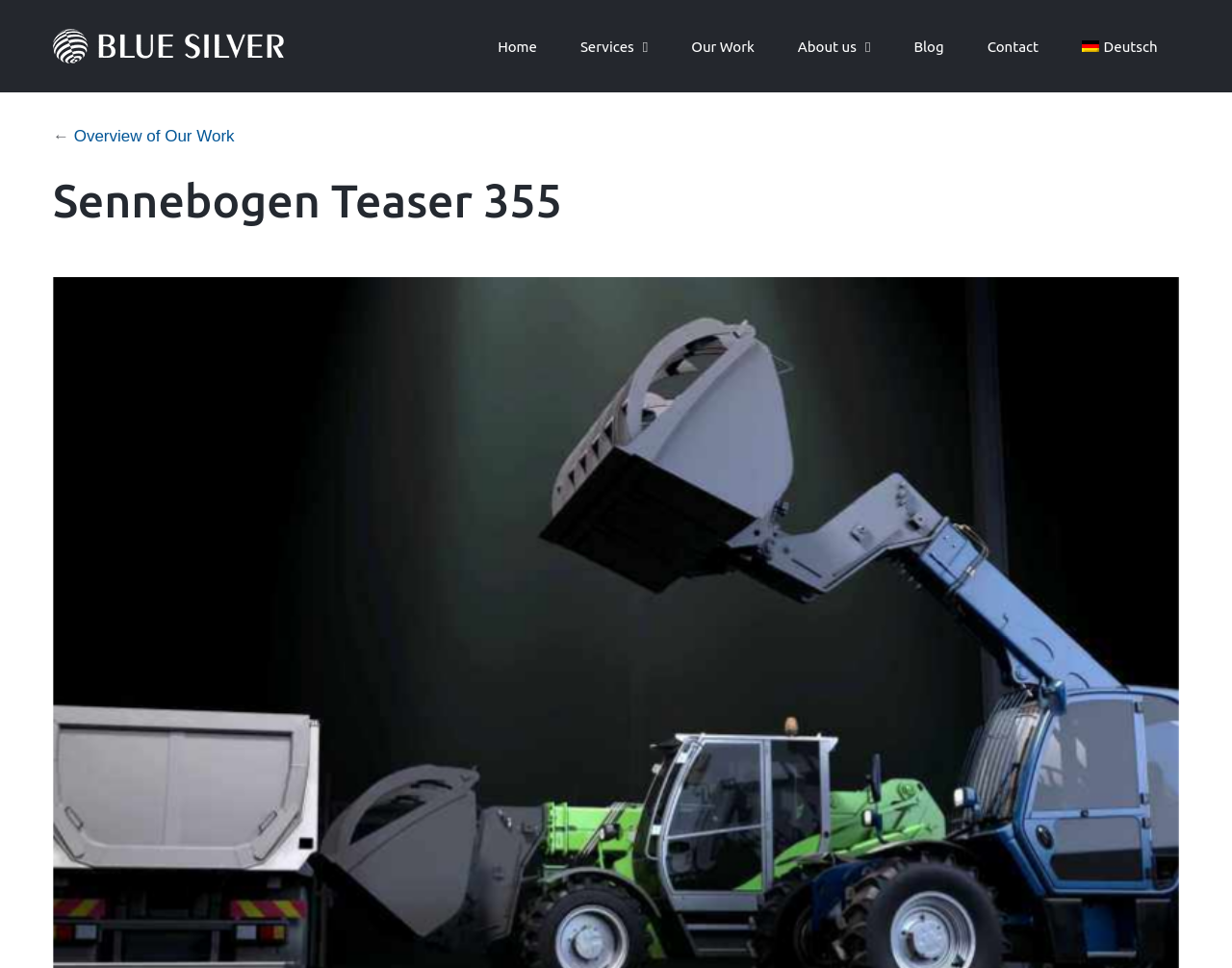Locate the bounding box coordinates of the clickable area to execute the instruction: "Learn more about Nebraska Medicine". Provide the coordinates as four float numbers between 0 and 1, represented as [left, top, right, bottom].

None